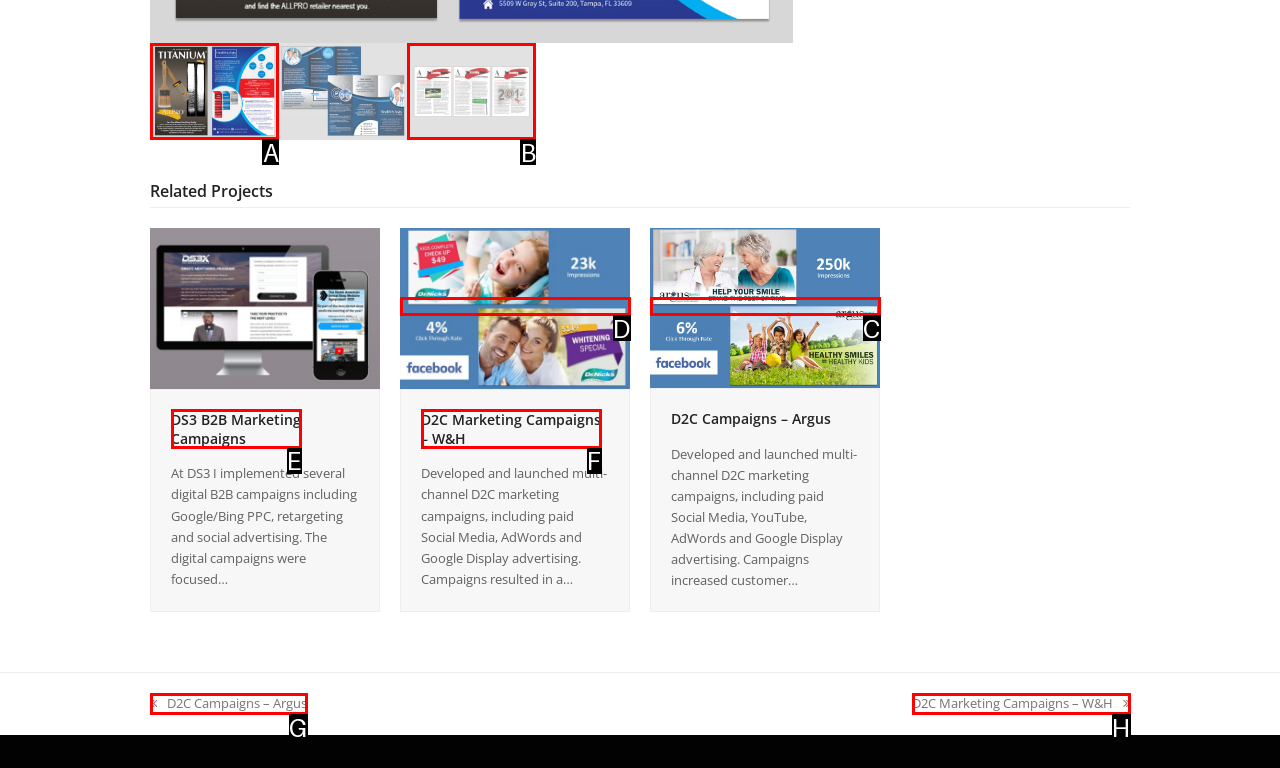Tell me which one HTML element best matches the description: D2C Marketing Campaigns – W&H Answer with the option's letter from the given choices directly.

F